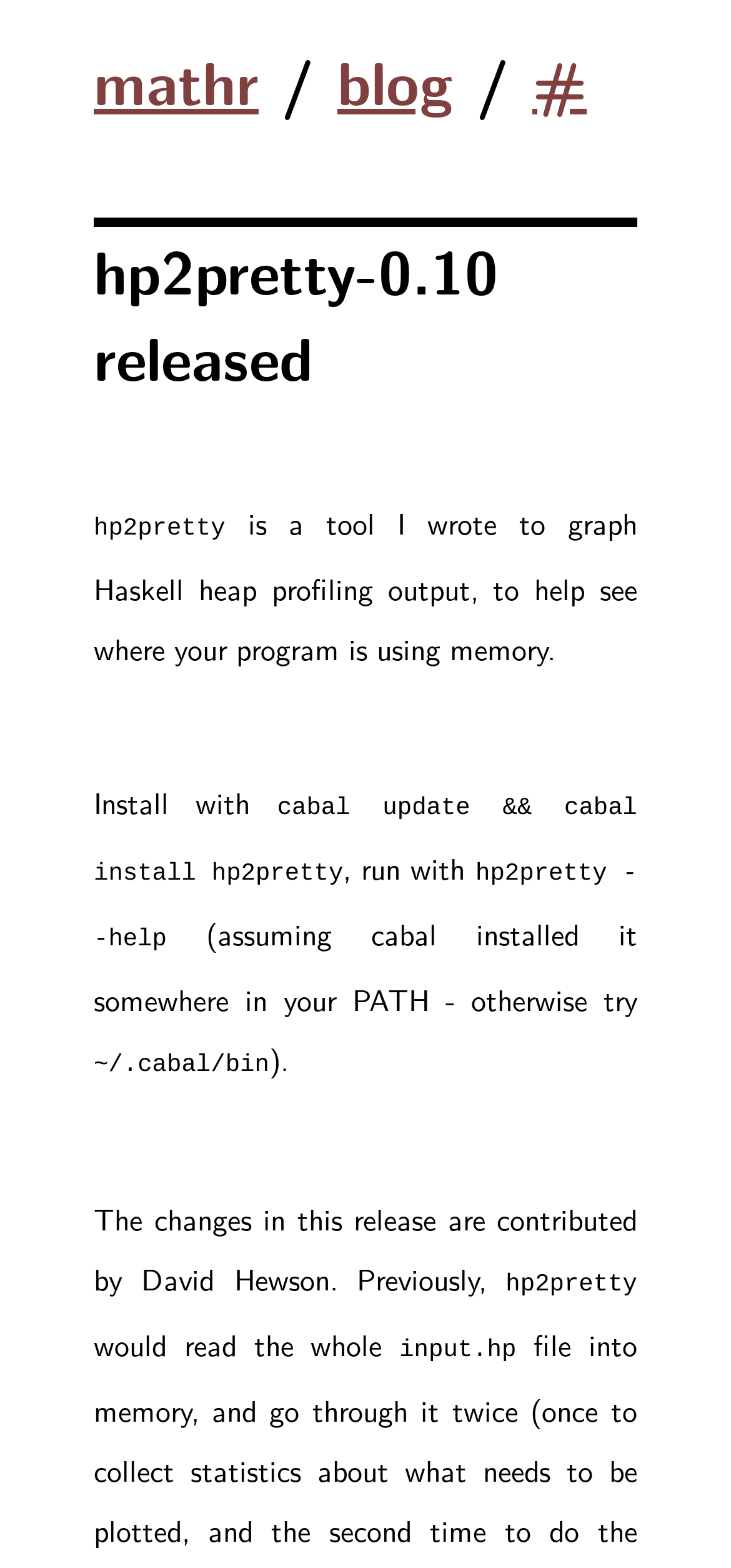What is hp2pretty used for?
Offer a detailed and exhaustive answer to the question.

Based on the webpage content, hp2pretty is a tool that helps to see where a program is using memory by graphing Haskell heap profiling output.